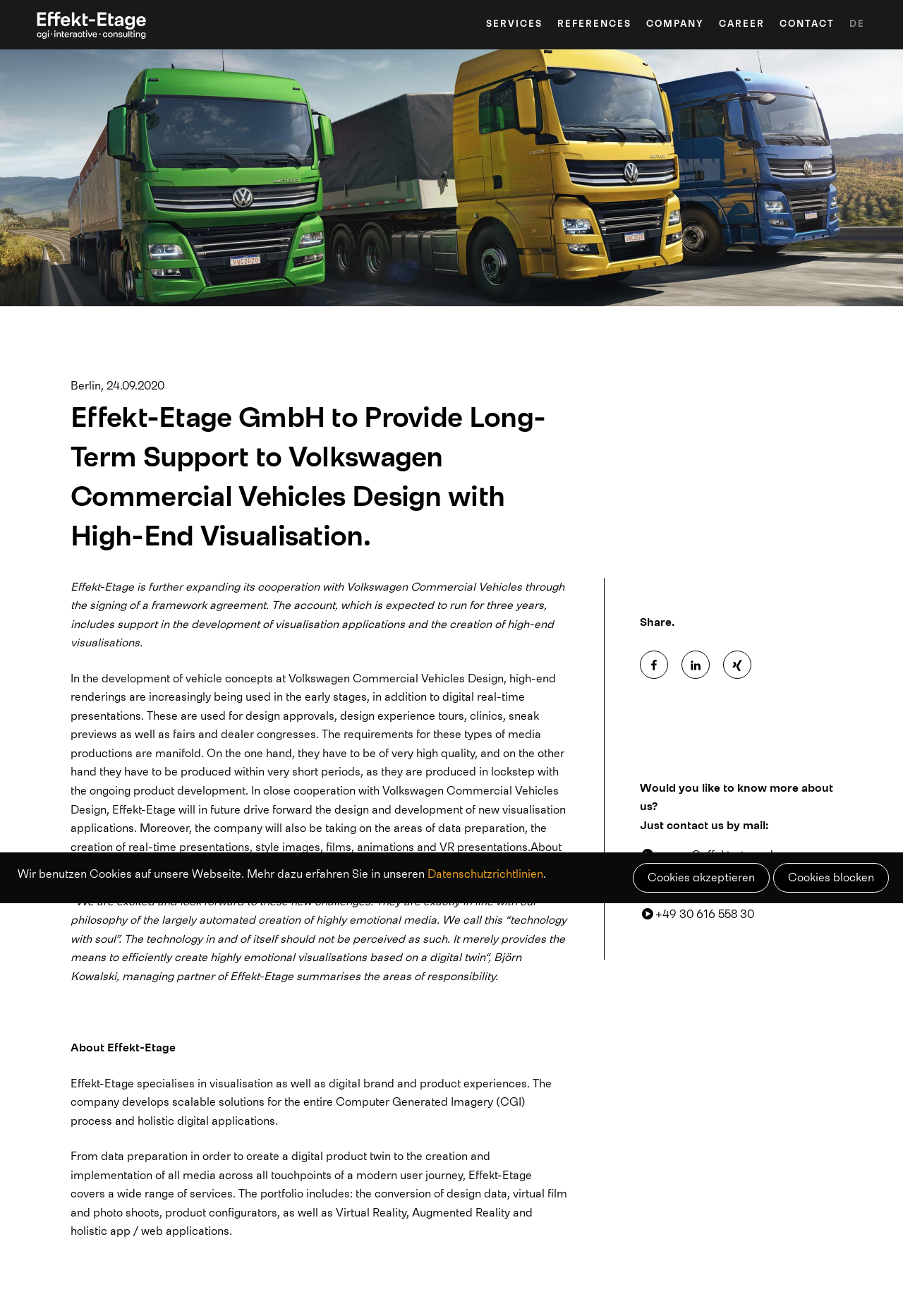Determine the bounding box coordinates of the clickable region to execute the instruction: "share on Facebook". The coordinates should be four float numbers between 0 and 1, denoted as [left, top, right, bottom].

[0.708, 0.494, 0.74, 0.516]